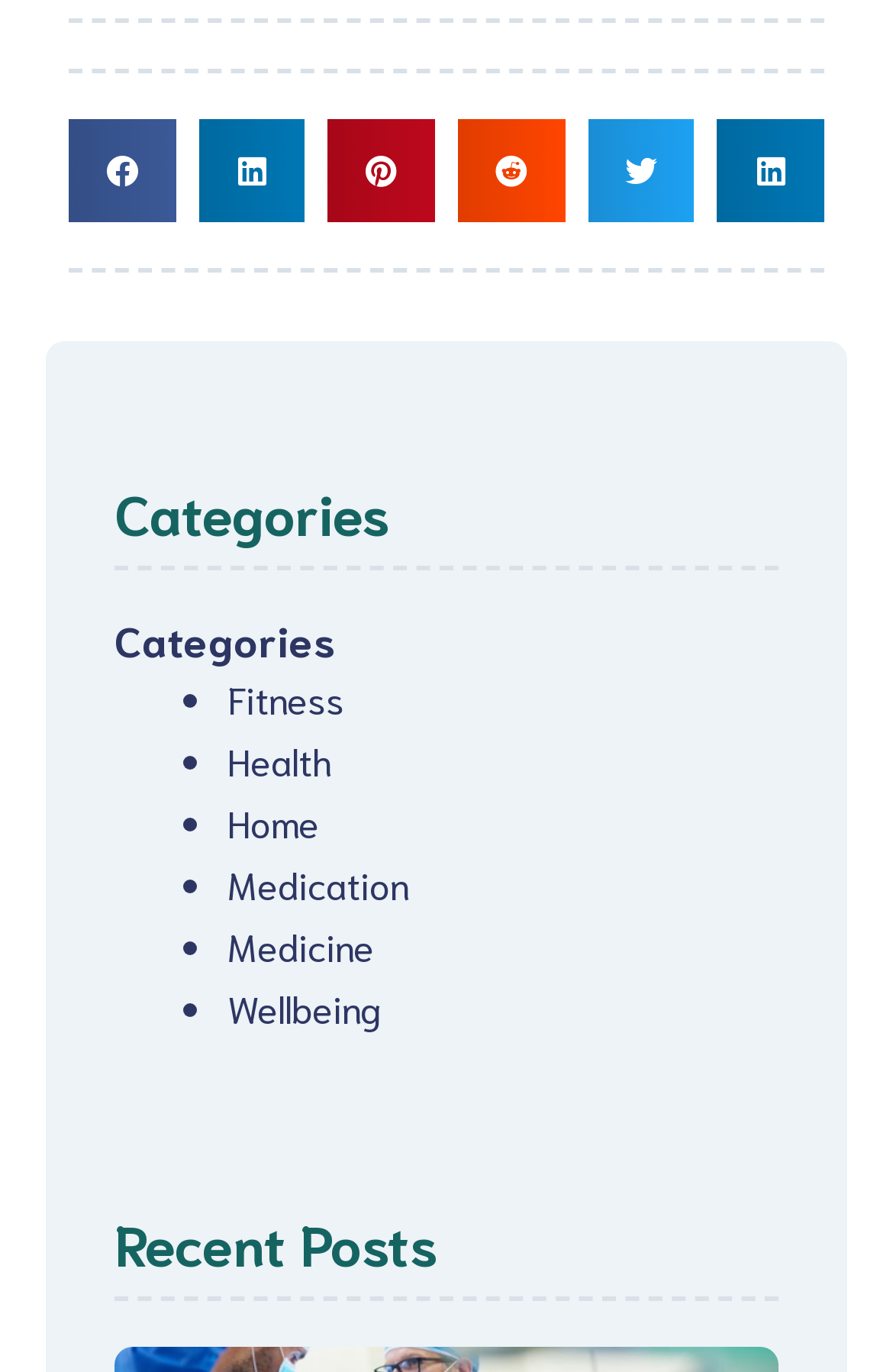Using the image as a reference, answer the following question in as much detail as possible:
How many social media share buttons are there?

I counted the number of social media share buttons at the top of the webpage, and there are 6 buttons: 'Share on facebook', 'Share on linkedin', 'Share on pinterest', 'Share on reddit', 'Share on twitter', and another 'Share on linkedin' button.